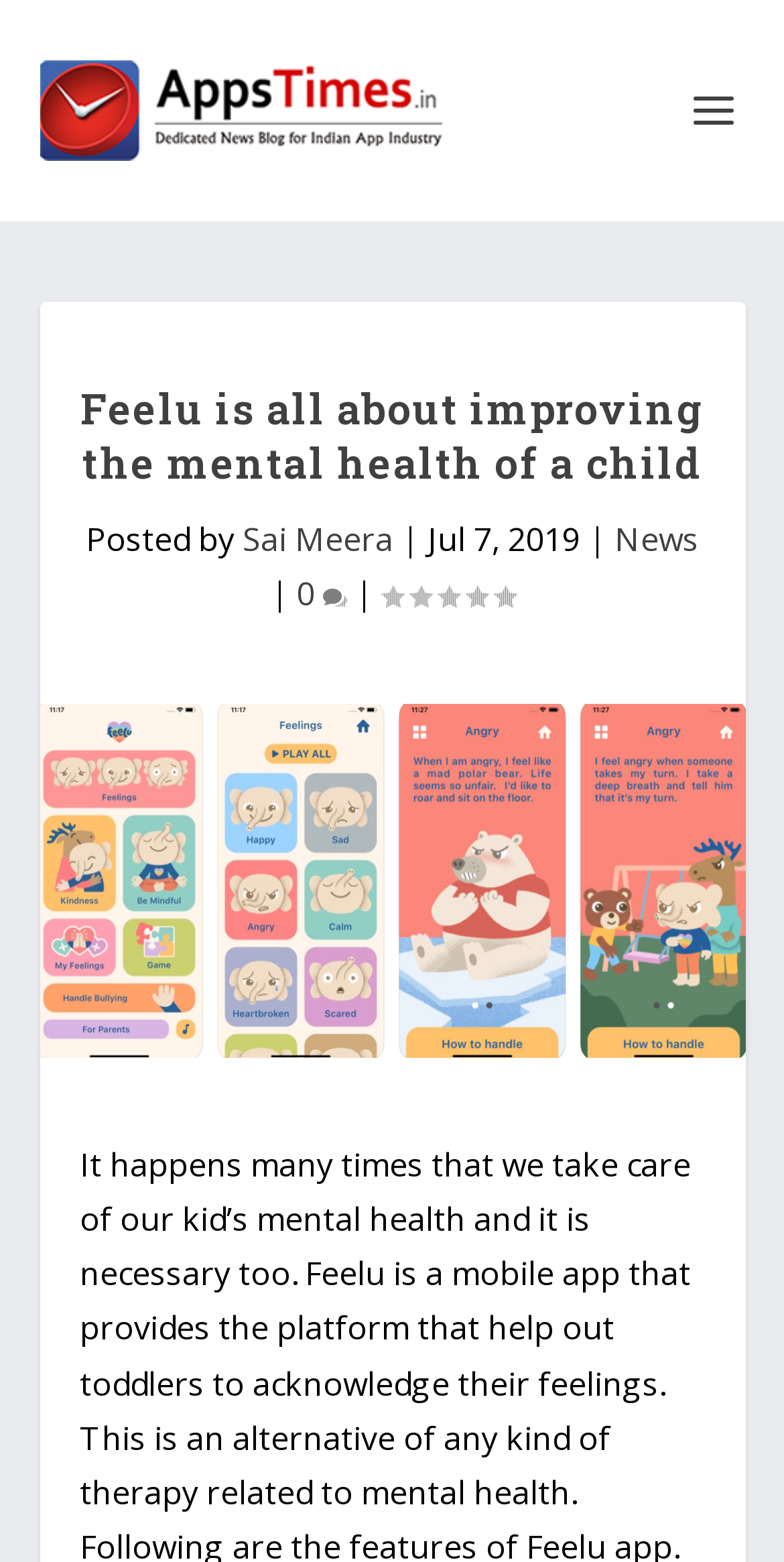Using the information from the screenshot, answer the following question thoroughly:
What is the rating of the article?

The rating of the article is mentioned as 'Rating: 0.00' in the webpage, indicating that it has not been rated yet.